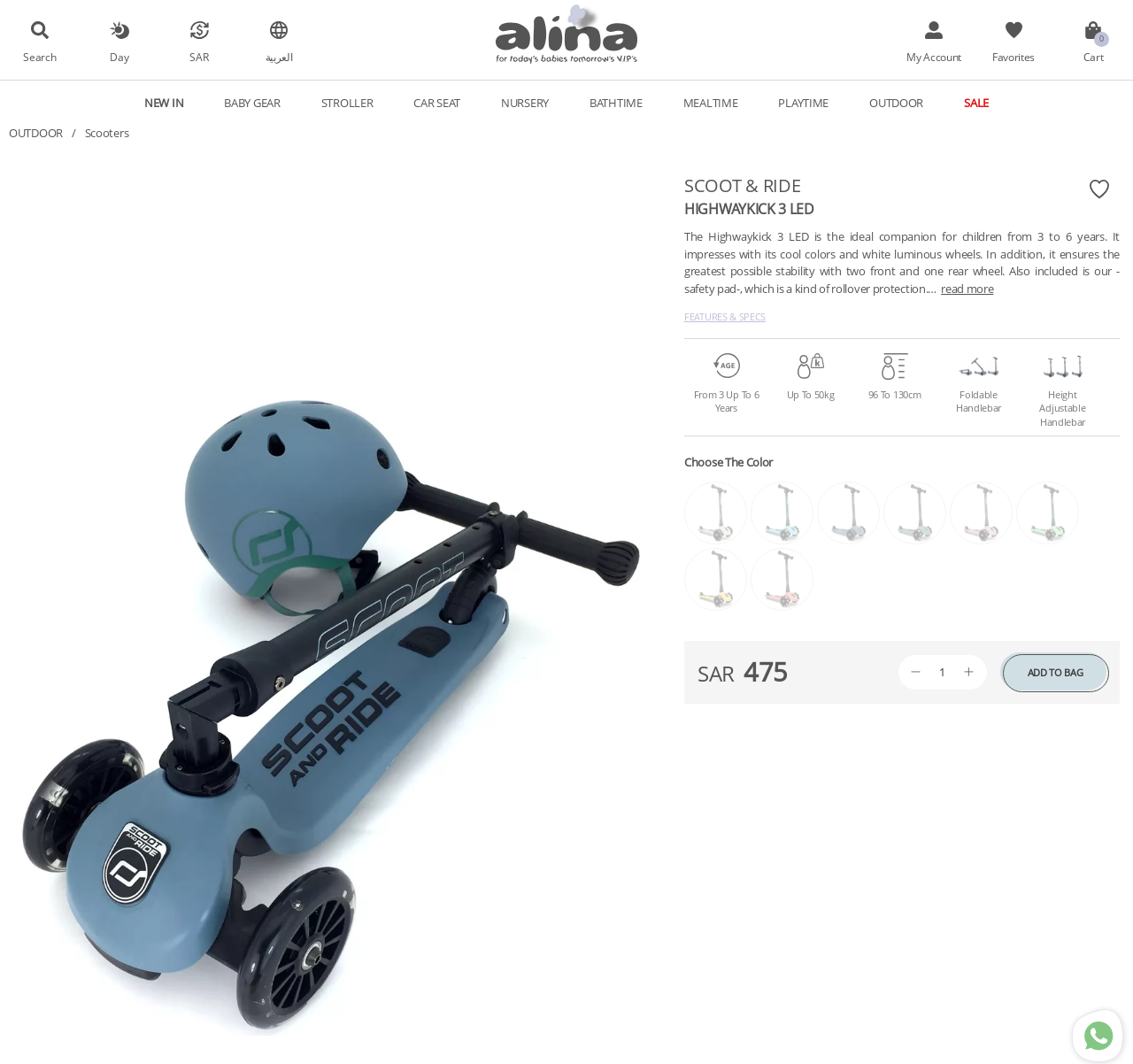Explain the webpage's design and content in an elaborate manner.

This webpage appears to be an e-commerce product page for a children's scooter, specifically the "Scoot & Ride Highwaykick 3 LED" model. At the top of the page, there is a navigation menu with links to various sections, including "Day", "SAR", "العربية", "My Account", "Favorites", and "0 Cart". Below this menu, there is a large image of the scooter.

The main content of the page is divided into sections. The first section displays the product name and a brief description, which mentions that the scooter is suitable for children from 3 to 6 years old and has features such as cool colors, white luminous wheels, and a safety pad.

Below this section, there are links to "FEATURES & SPECS" and "read more". The "FEATURES & SPECS" section displays several key features of the scooter, including the age range, weight capacity, height range, and foldable handlebar. Each feature is accompanied by an icon or image.

The next section allows customers to choose the color of the scooter, with seven different color options displayed as images. Below this section, there is a price display, showing the product name "SAR" and the price "475".

To the right of the price display, there is a quantity textbox where customers can enter the number of scooters they want to purchase. The default quantity is set to 1. Below this, there is an "ADD TO BAG" button.

At the bottom of the page, there is a call-to-action link to "Contact us by whatsapp!" with a WhatsApp icon. There is also a small image of a scooter at the bottom left corner of the page.

Throughout the page, there are several other UI elements, including images, links, and static text, which provide additional information and functionality.